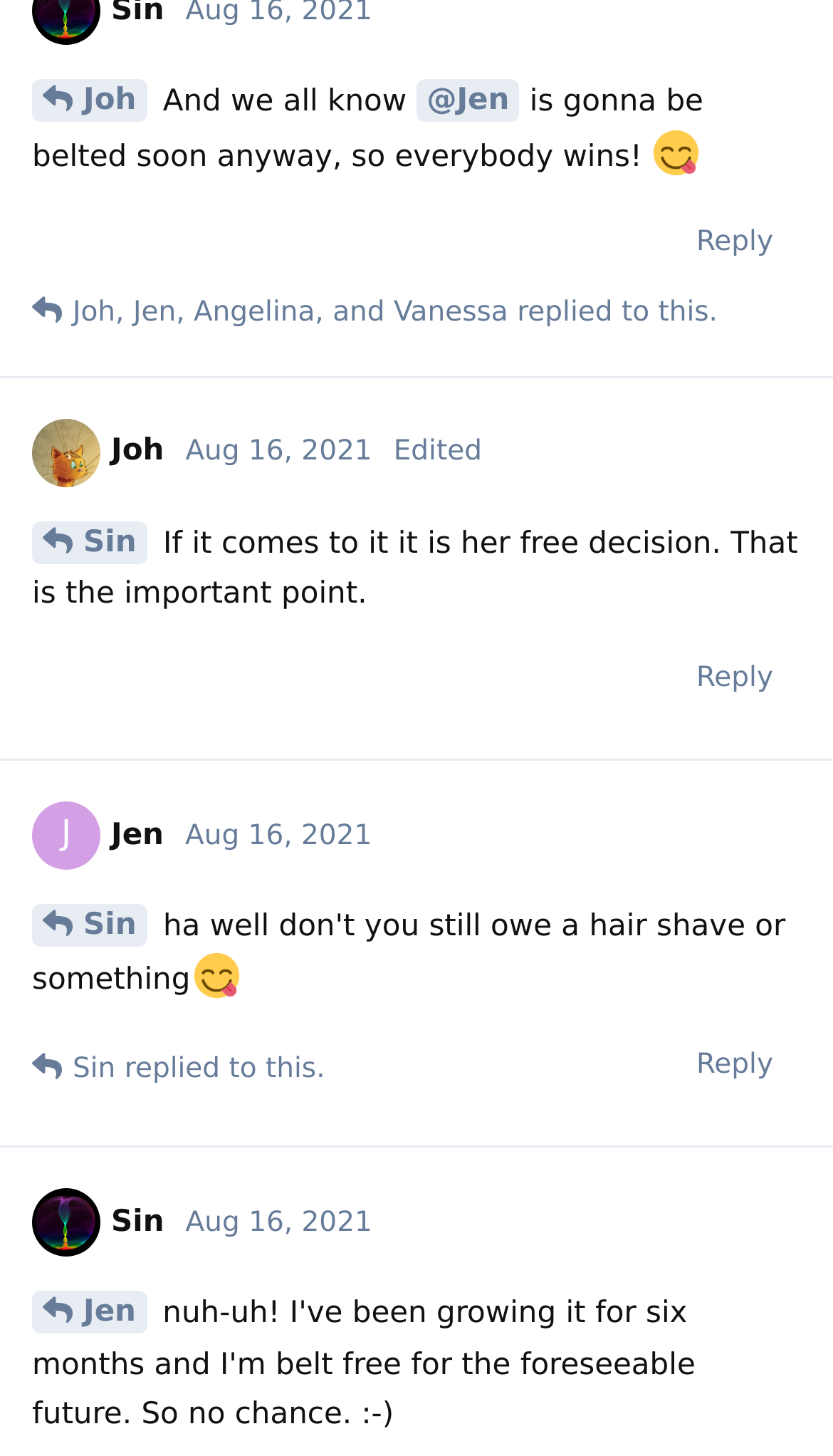Please identify the bounding box coordinates for the region that you need to click to follow this instruction: "Click on the 'Reply' button at the bottom".

[0.803, 0.706, 0.962, 0.759]